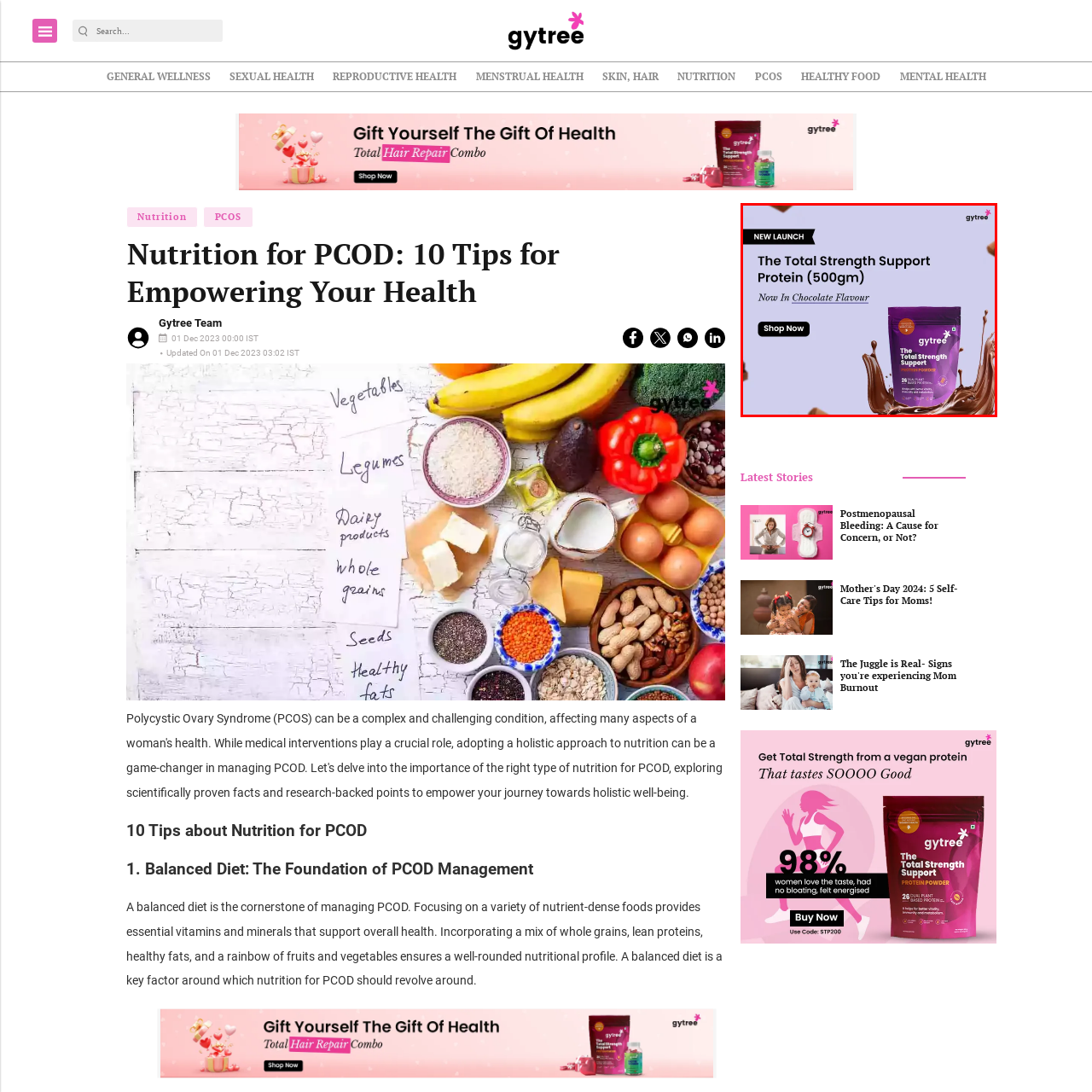Describe fully the image that is contained within the red bounding box.

The image showcases the promotional artwork for "The Total Strength Support Protein" by Gytree, designed to grab attention with its vibrant packaging. This product, packaged in a bold purple bag, highlights its net weight of 500 grams and informs customers that it is now available in a delicious chocolate flavor. The background features playful elements of chocolate splashes, emphasizing the flavor appeal and creating a lively, indulgent atmosphere. The image includes clear call-to-action text urging viewers to “Shop Now,” making it easy for potential customers to engage with the product immediately. Additionally, the top of the image announces the launch of this new offering, reinforcing excitement and novelty around the product.